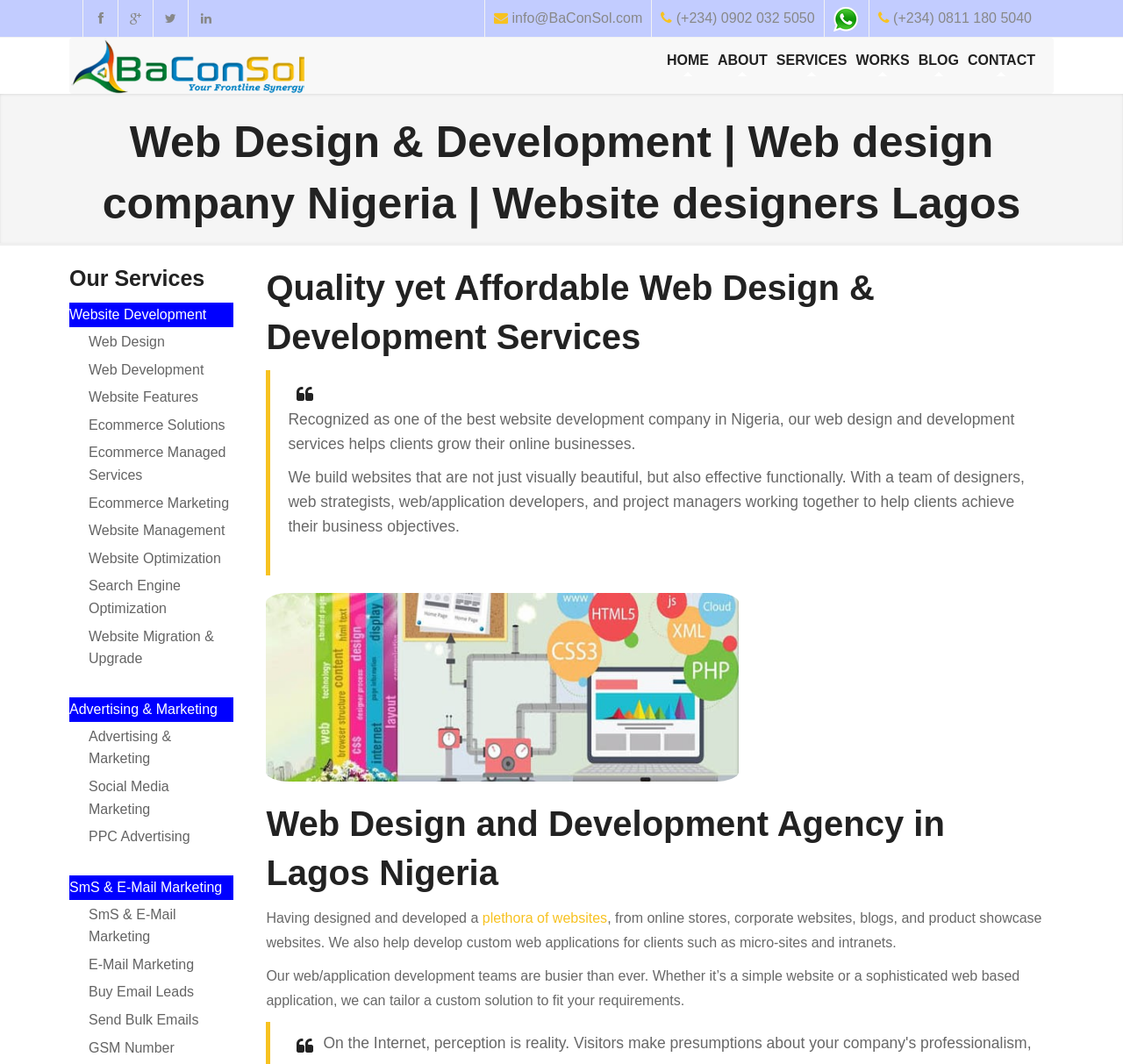Provide the bounding box coordinates for the UI element that is described as: "permalink".

None